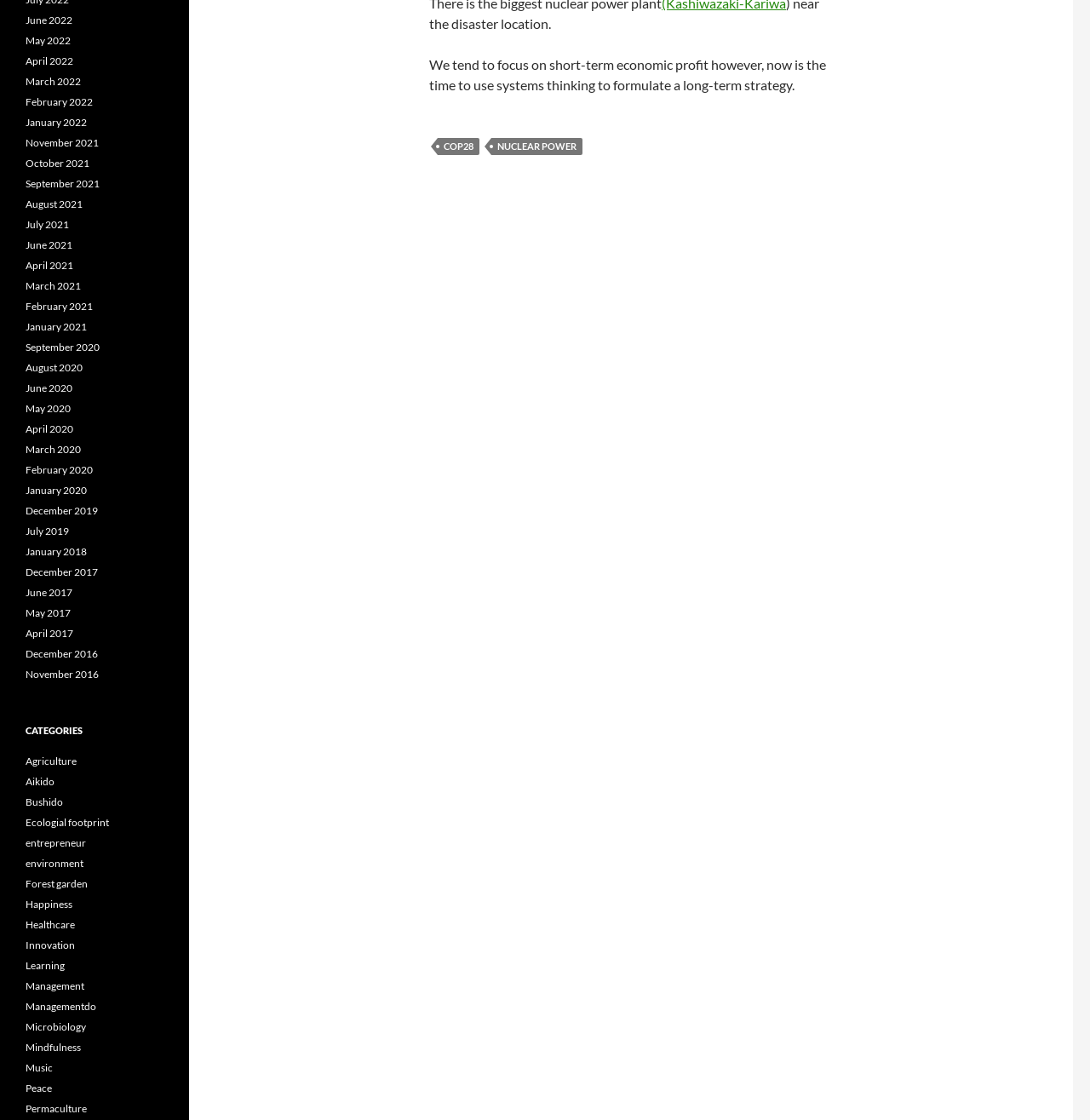What is the earliest month listed in the archive?
Based on the screenshot, respond with a single word or phrase.

December 2016